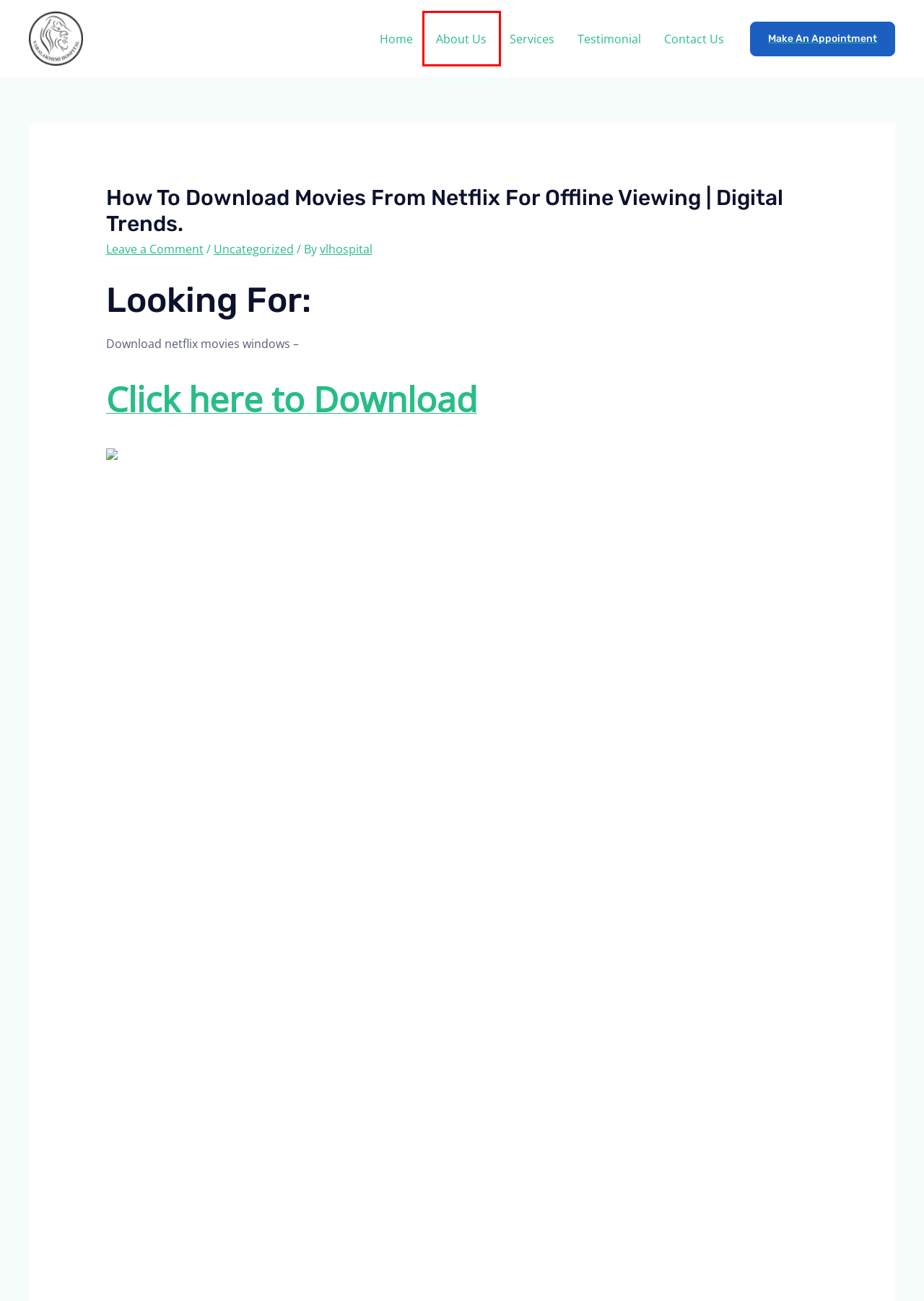A screenshot of a webpage is given, marked with a red bounding box around a UI element. Please select the most appropriate webpage description that fits the new page after clicking the highlighted element. Here are the candidates:
A. 凯发推荐-欧洲杯足彩官网
B. Uncategorized - Varalakshmi Hospital
C. Home - Varalakshmi Hospital
D. Contact Us - Varalakshmi Hospital
E. Testimonial - Varalakshmi Hospital
F. About Us - Varalakshmi Hospital
G. Services - Varalakshmi Hospital
H. vlhospital - Varalakshmi Hospital

F